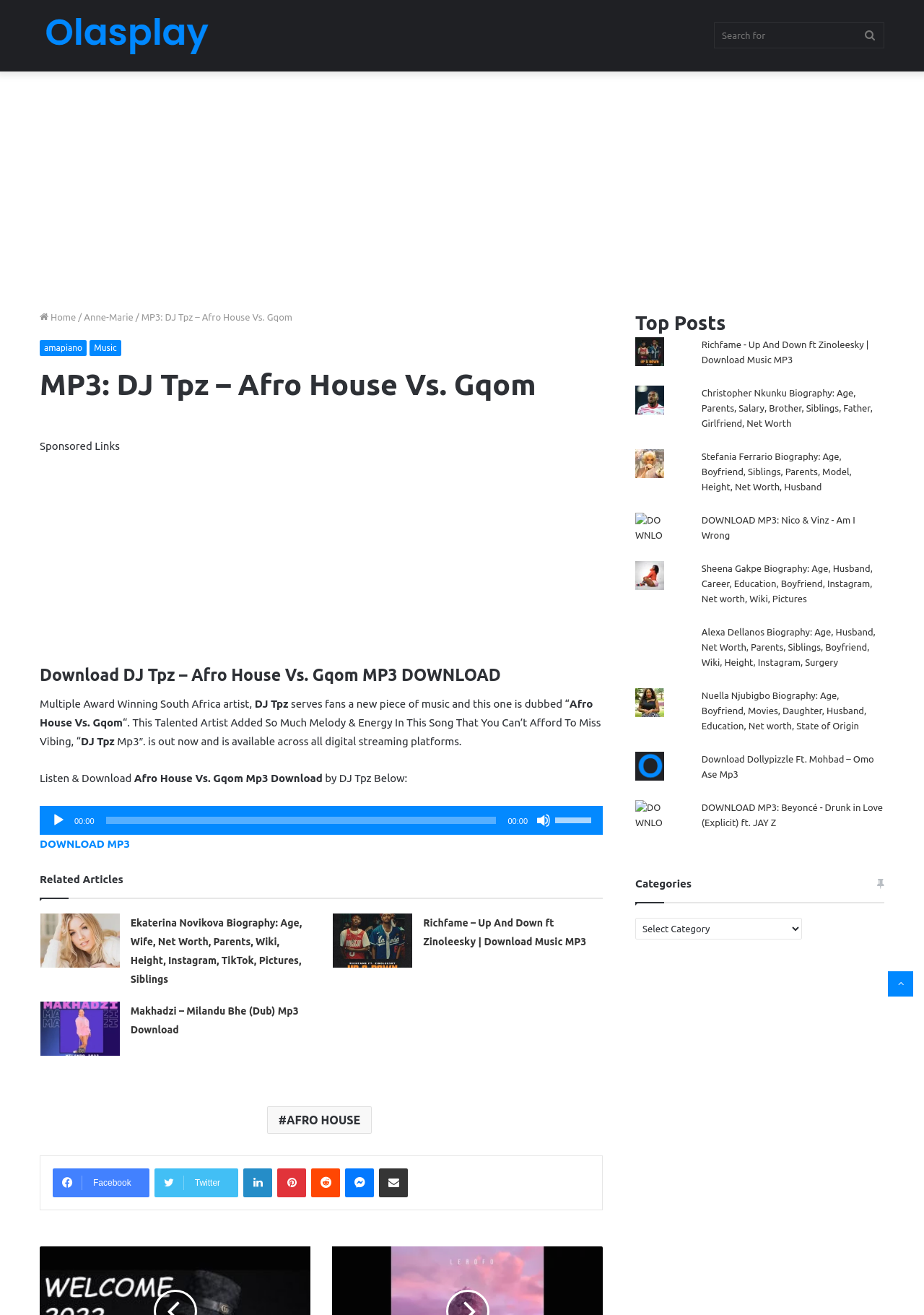What is the main title displayed on this webpage?

MP3: DJ Tpz – Afro House Vs. Gqom